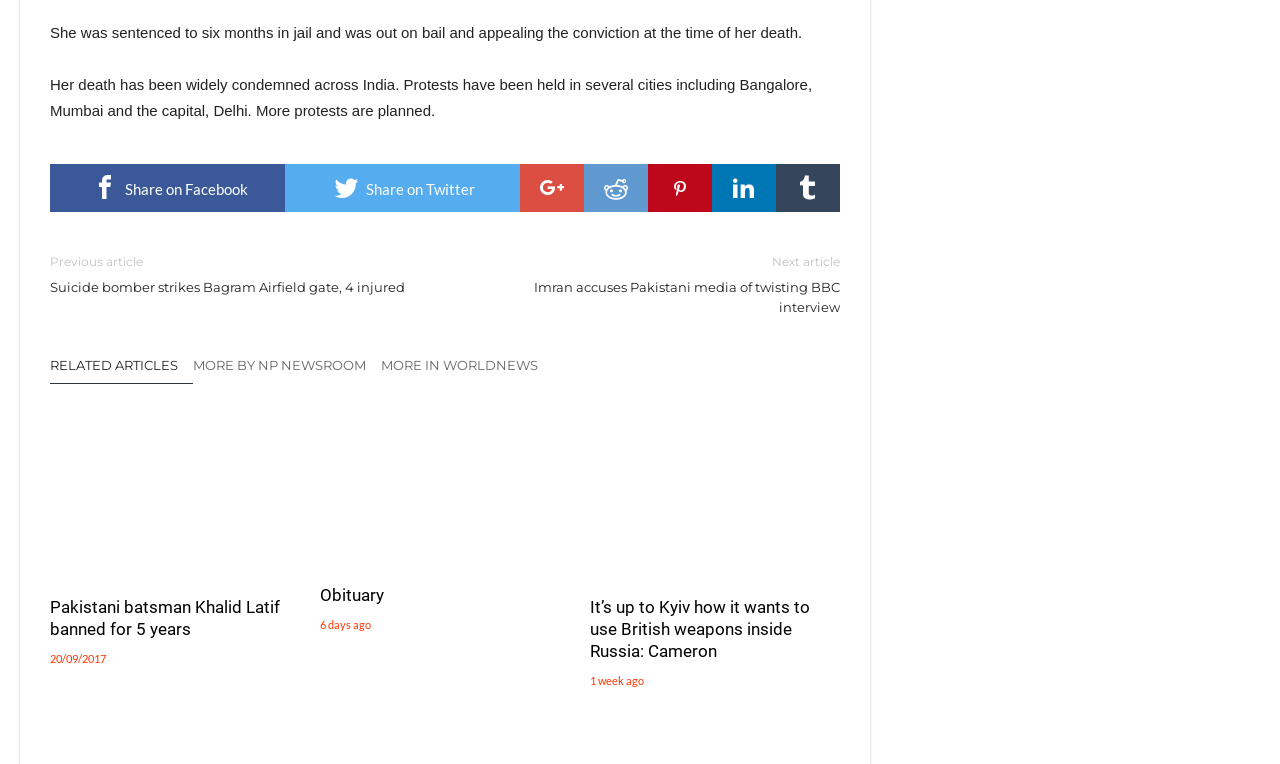Refer to the image and provide an in-depth answer to the question: 
What is the topic of the first article?

The first article on the webpage is about the death of a woman who was sentenced to six months in jail and was out on bail and appealing the conviction at the time of her death. This can be inferred from the StaticText element with ID 468.